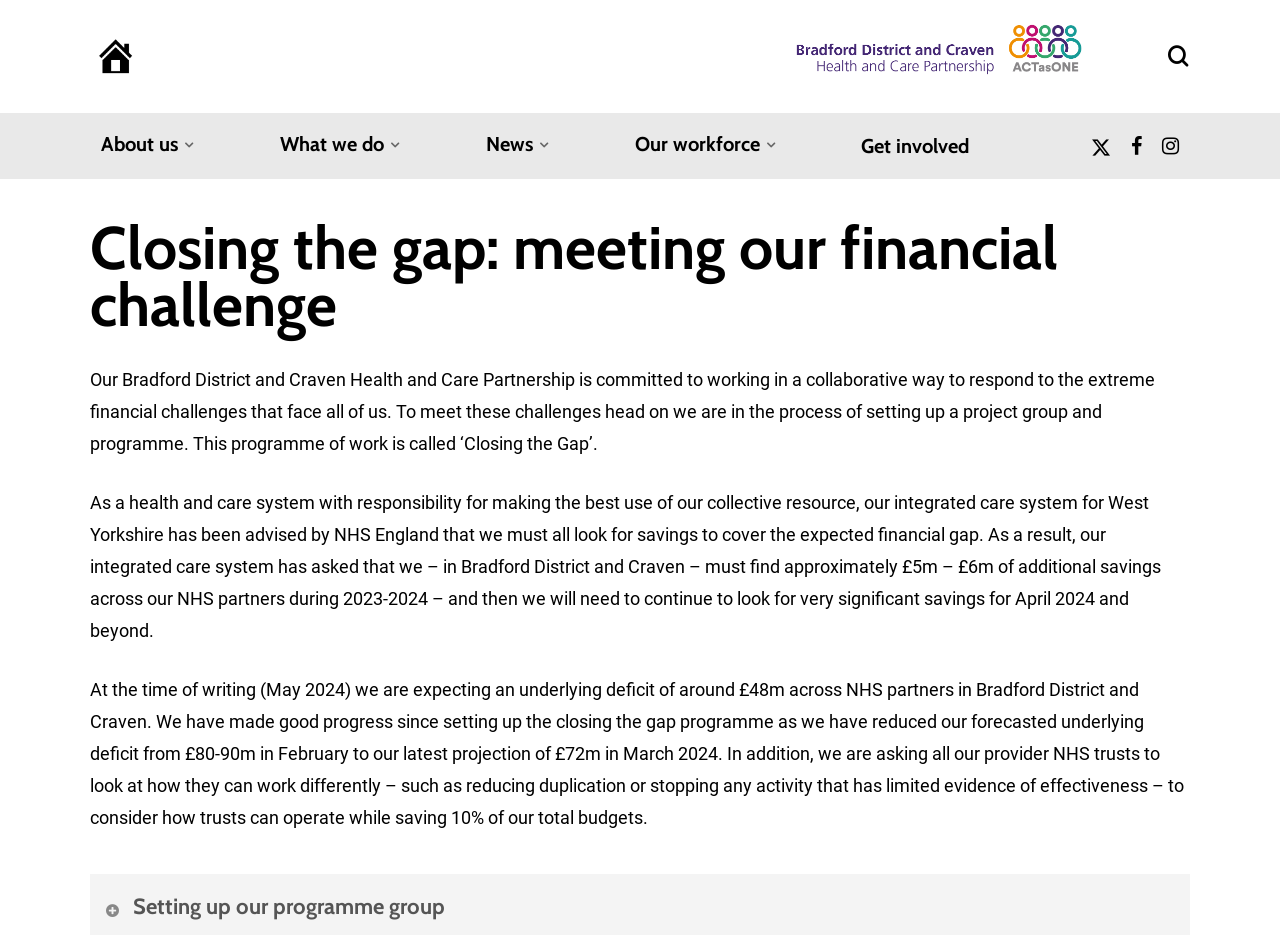Please answer the following question using a single word or phrase: 
What is the name of the health and care partnership?

Bradford District and Craven Health and Care Partnership